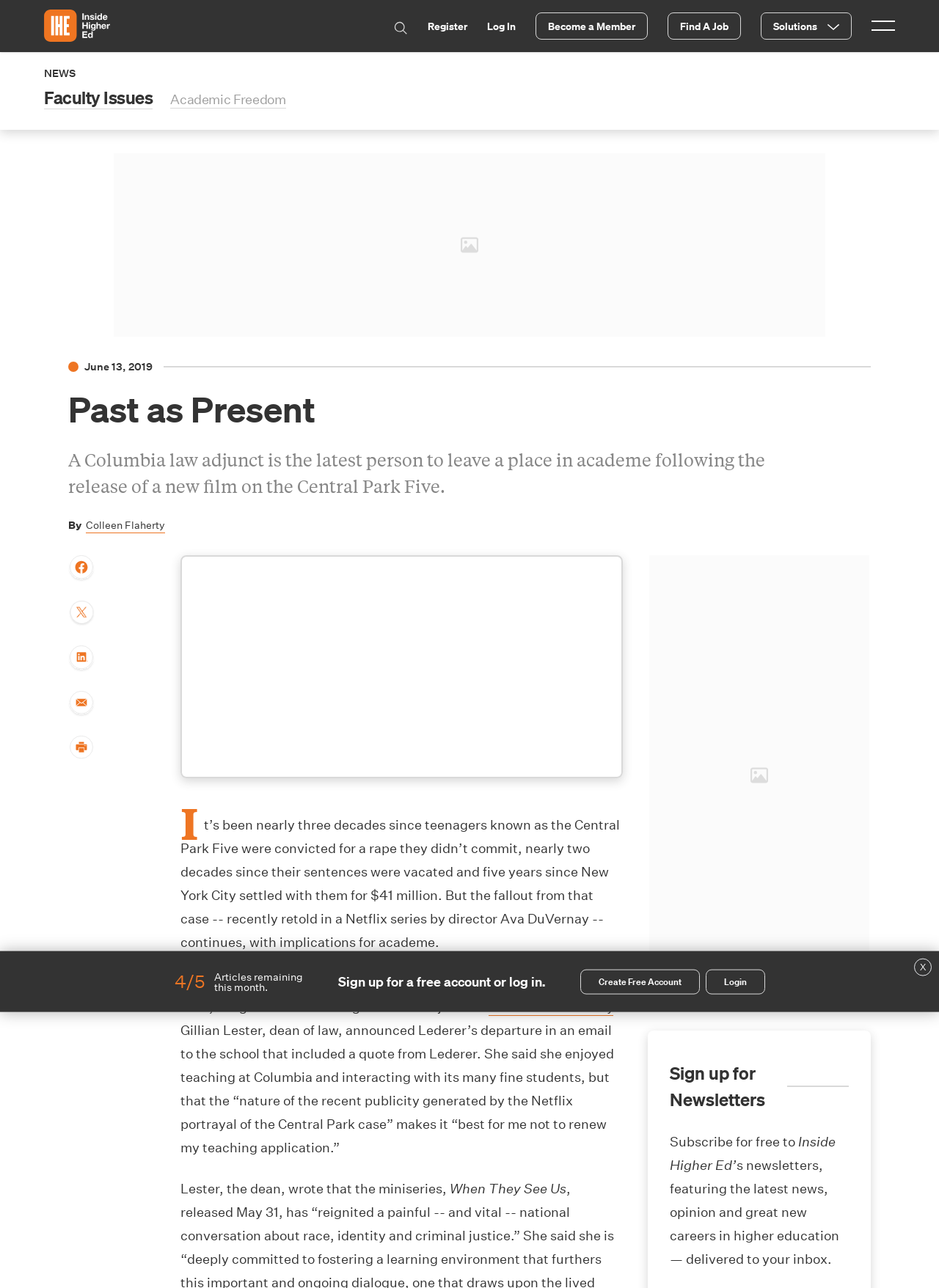Use a single word or phrase to answer the question:
What is the name of the university where Elizabeth Lederer taught law?

Columbia University